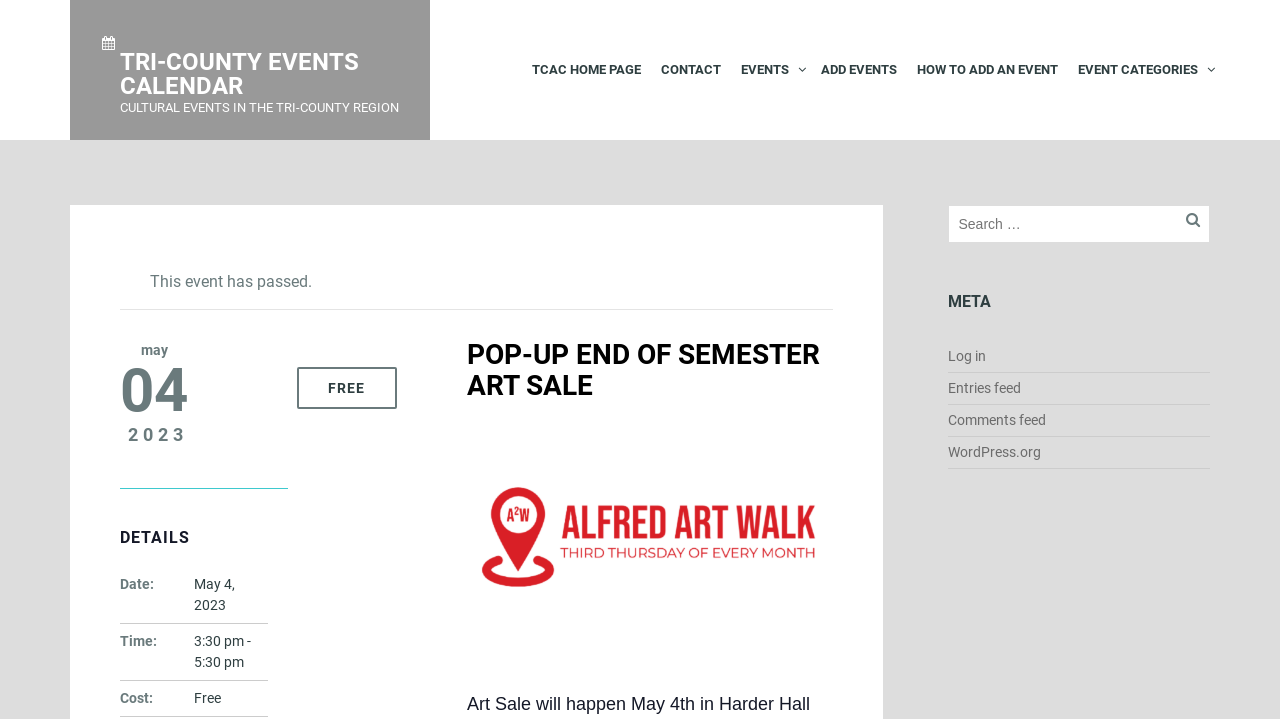What is the date of the art sale event?
Look at the image and answer with only one word or phrase.

May 4, 2023